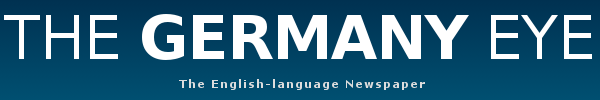What is the purpose of the design choice?
Look at the screenshot and give a one-word or phrase answer.

To convey professionalism